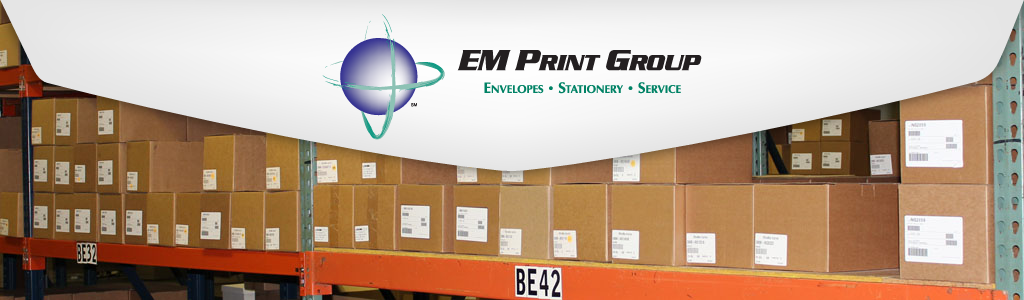What is the tagline of EM Print Group?
Give a detailed response to the question by analyzing the screenshot.

The company's logo is accompanied by the tagline 'Envelopes • Stationery • Service', which suggests that the company provides comprehensive printing services in these areas.